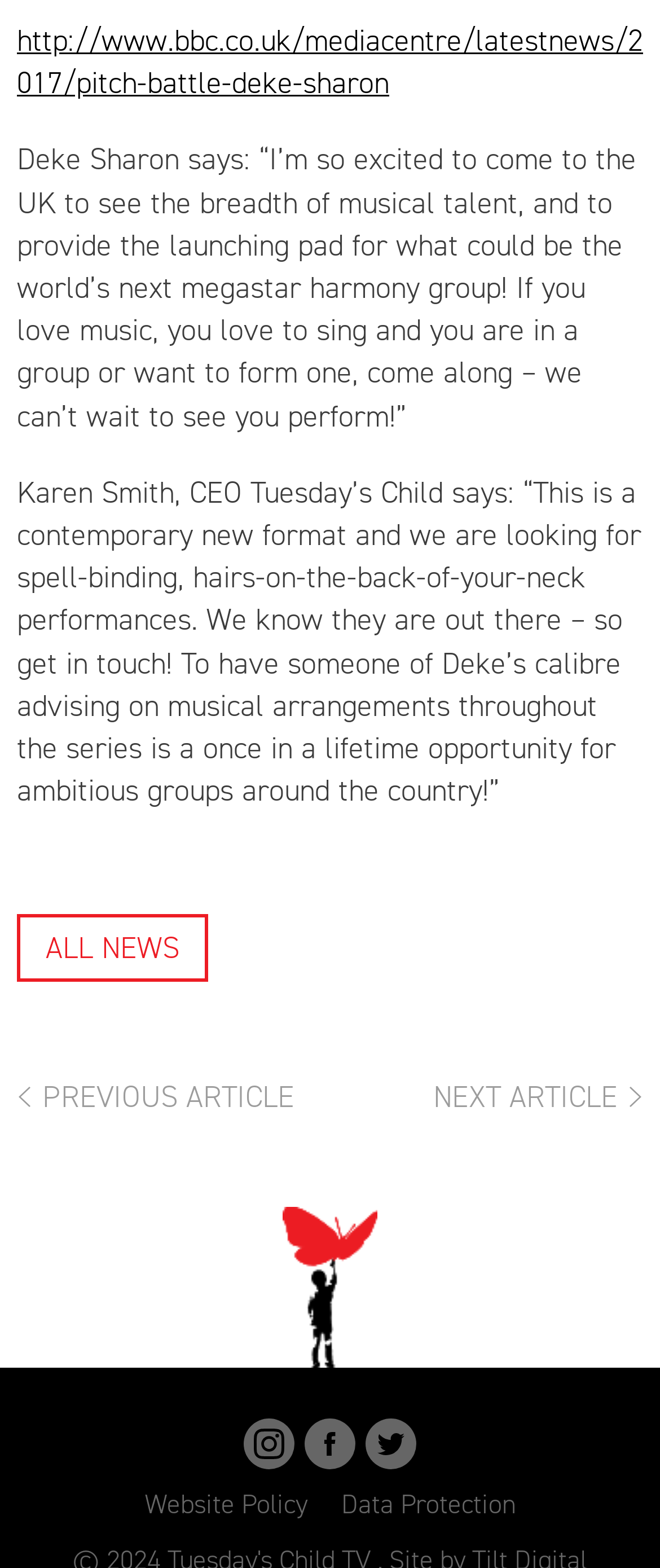Please predict the bounding box coordinates of the element's region where a click is necessary to complete the following instruction: "View all news". The coordinates should be represented by four float numbers between 0 and 1, i.e., [left, top, right, bottom].

[0.026, 0.583, 0.315, 0.626]